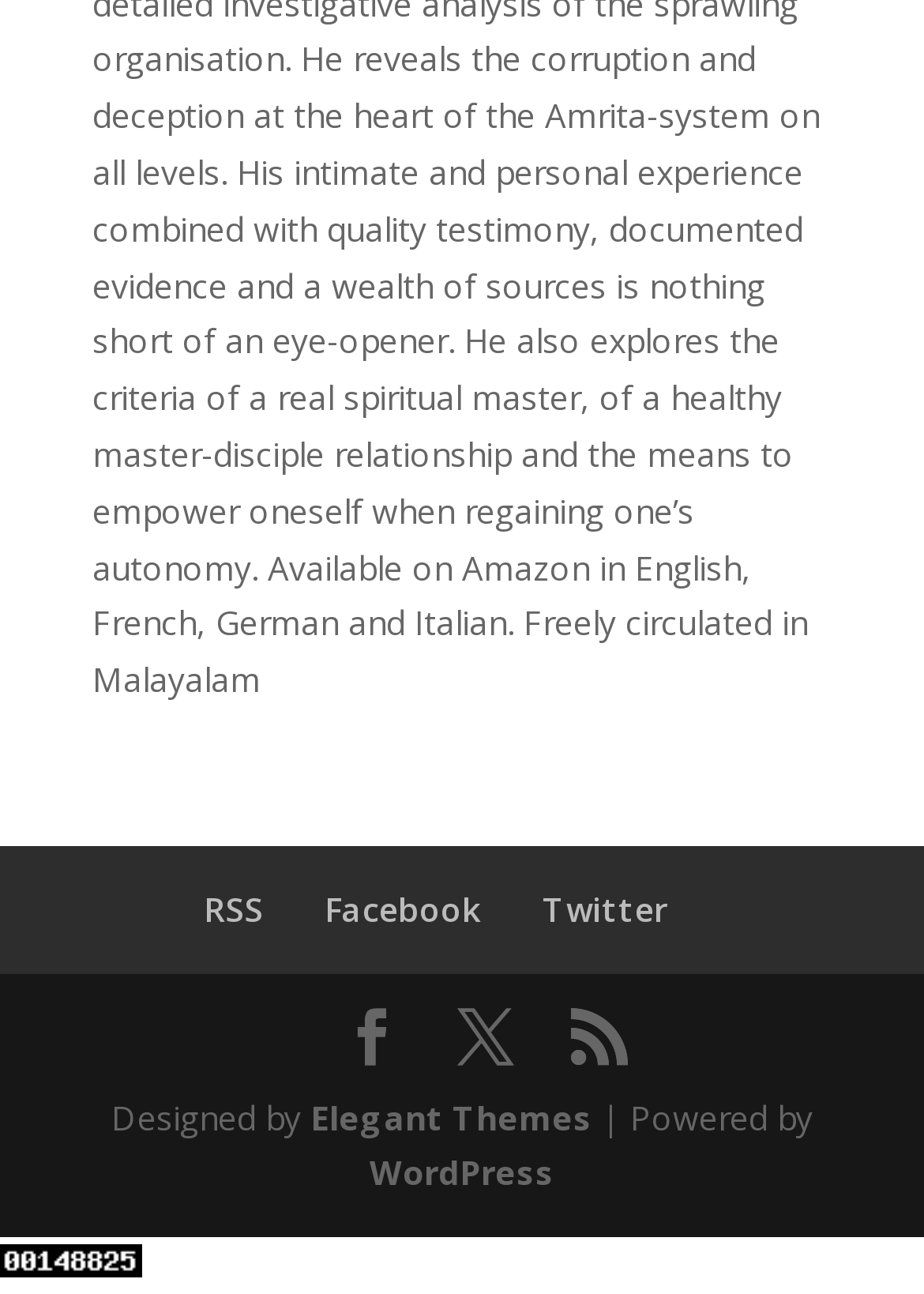Identify the bounding box coordinates of the clickable section necessary to follow the following instruction: "View WordPress site". The coordinates should be presented as four float numbers from 0 to 1, i.e., [left, top, right, bottom].

[0.4, 0.889, 0.6, 0.924]